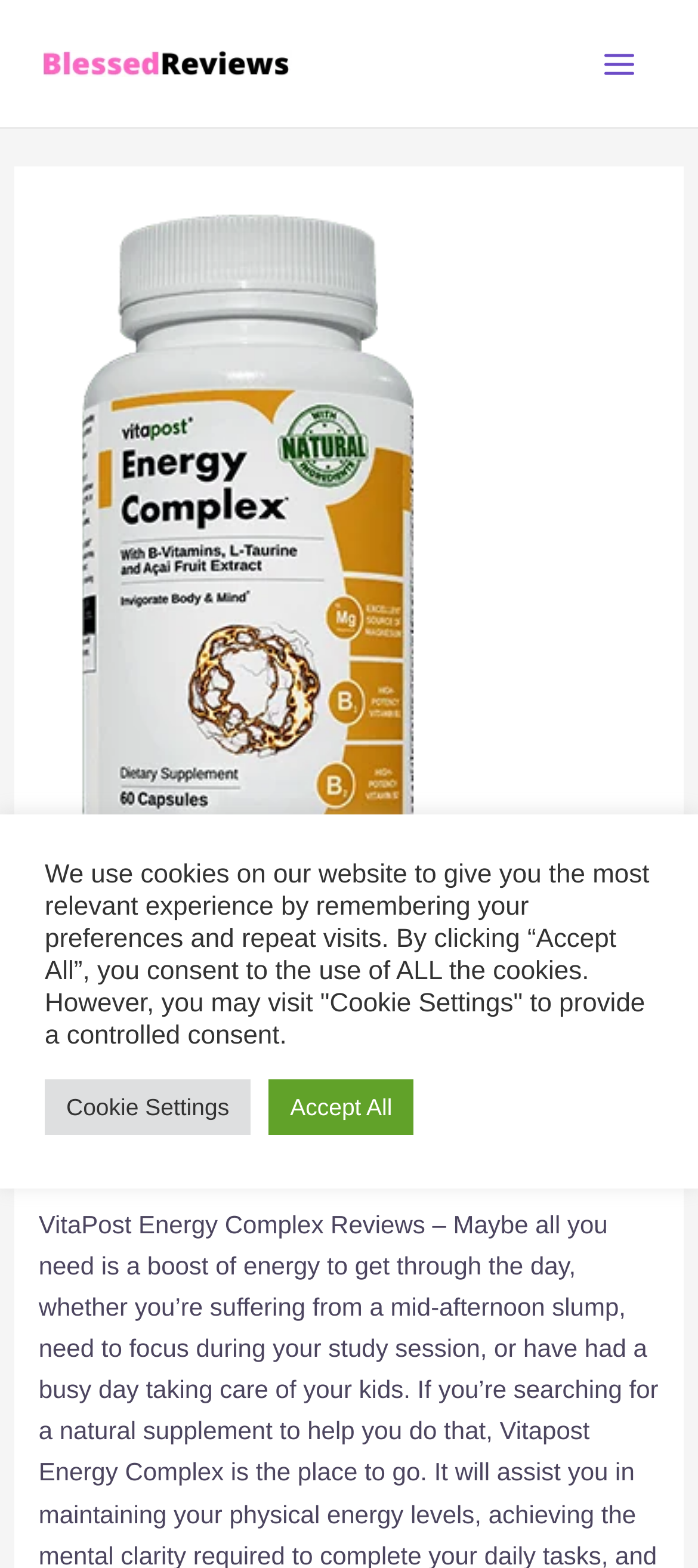Please determine the headline of the webpage and provide its content.

VitaPost Energy Complex Reviews: Does it Really Work? 